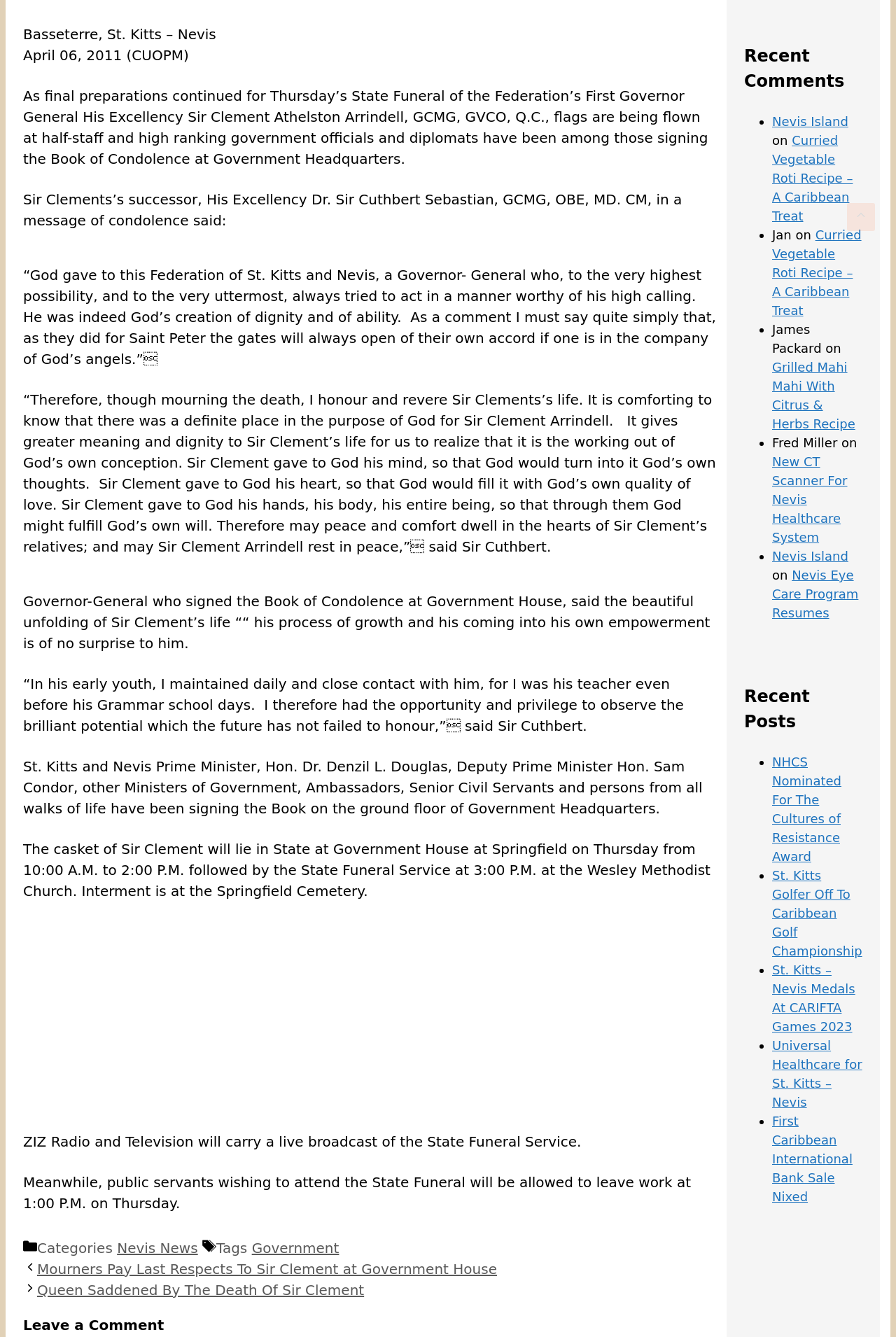What time can public servants leave work to attend the State Funeral?
Please respond to the question with a detailed and thorough explanation.

The text states, 'Meanwhile, public servants wishing to attend the State Funeral will be allowed to leave work at 1:00 P.M. on Thursday.' Therefore, the answer is 1:00 P.M.